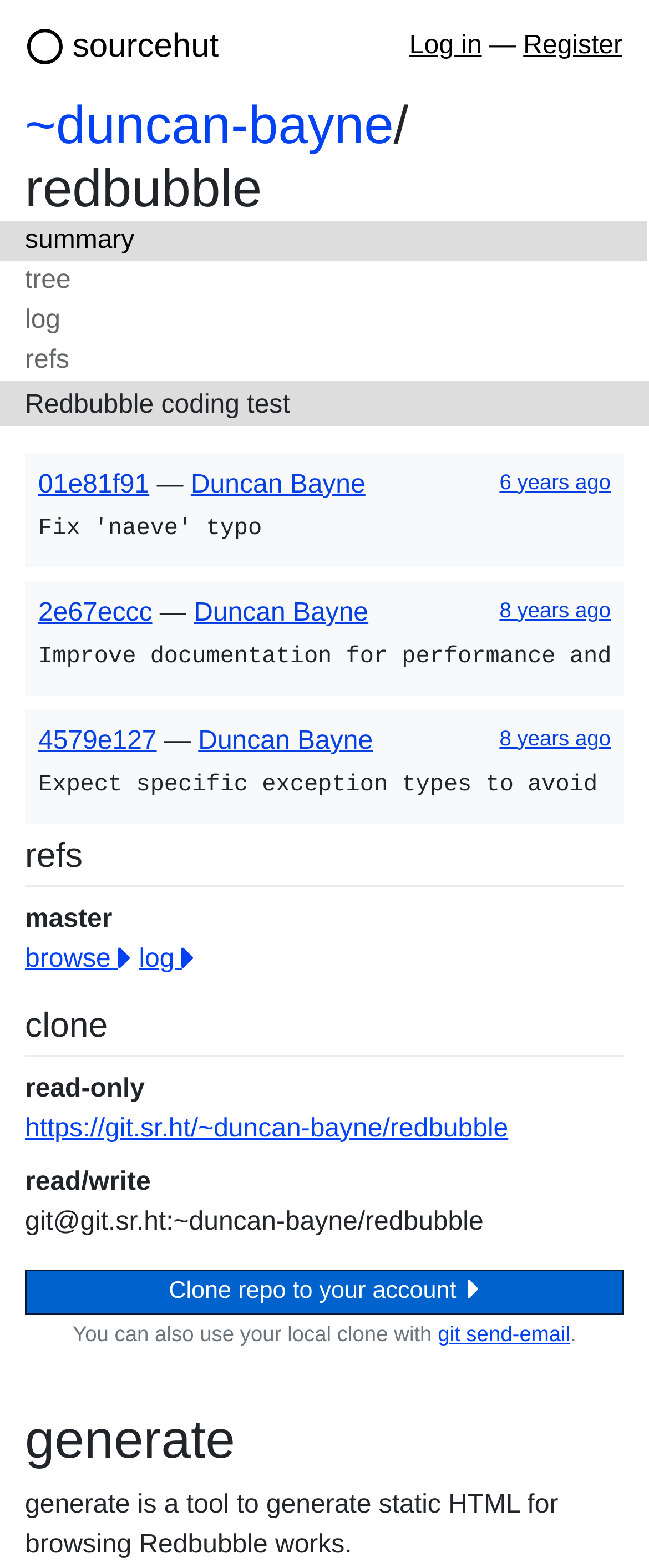Answer the question using only one word or a concise phrase: What is the purpose of the 'generate' tool?

generate static HTML